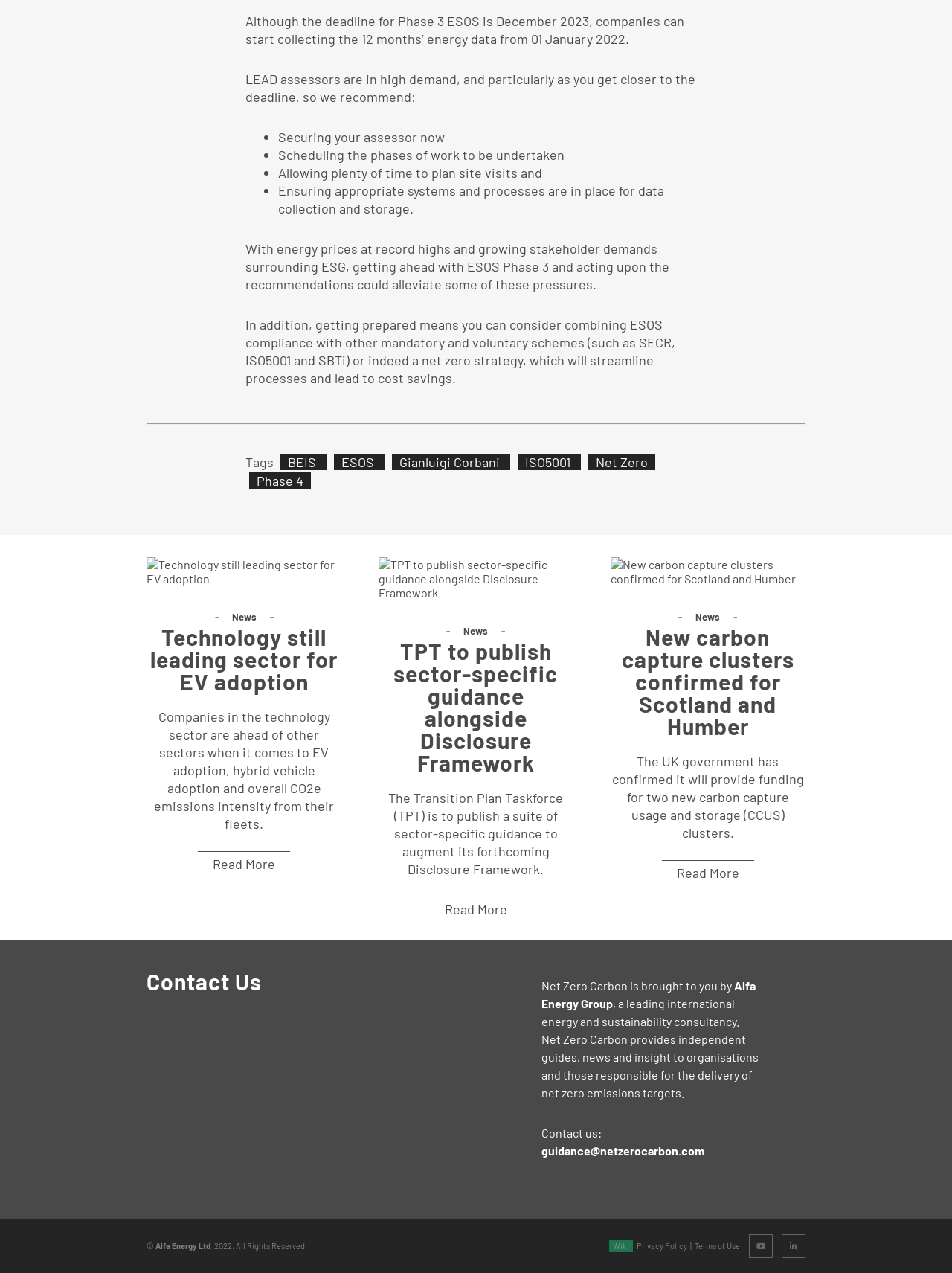What is the email address to contact Net Zero Carbon?
Give a detailed and exhaustive answer to the question.

The answer can be found in the link element with the text 'Contact Us', which provides the email address 'guidance@netzerocarbon.com'.